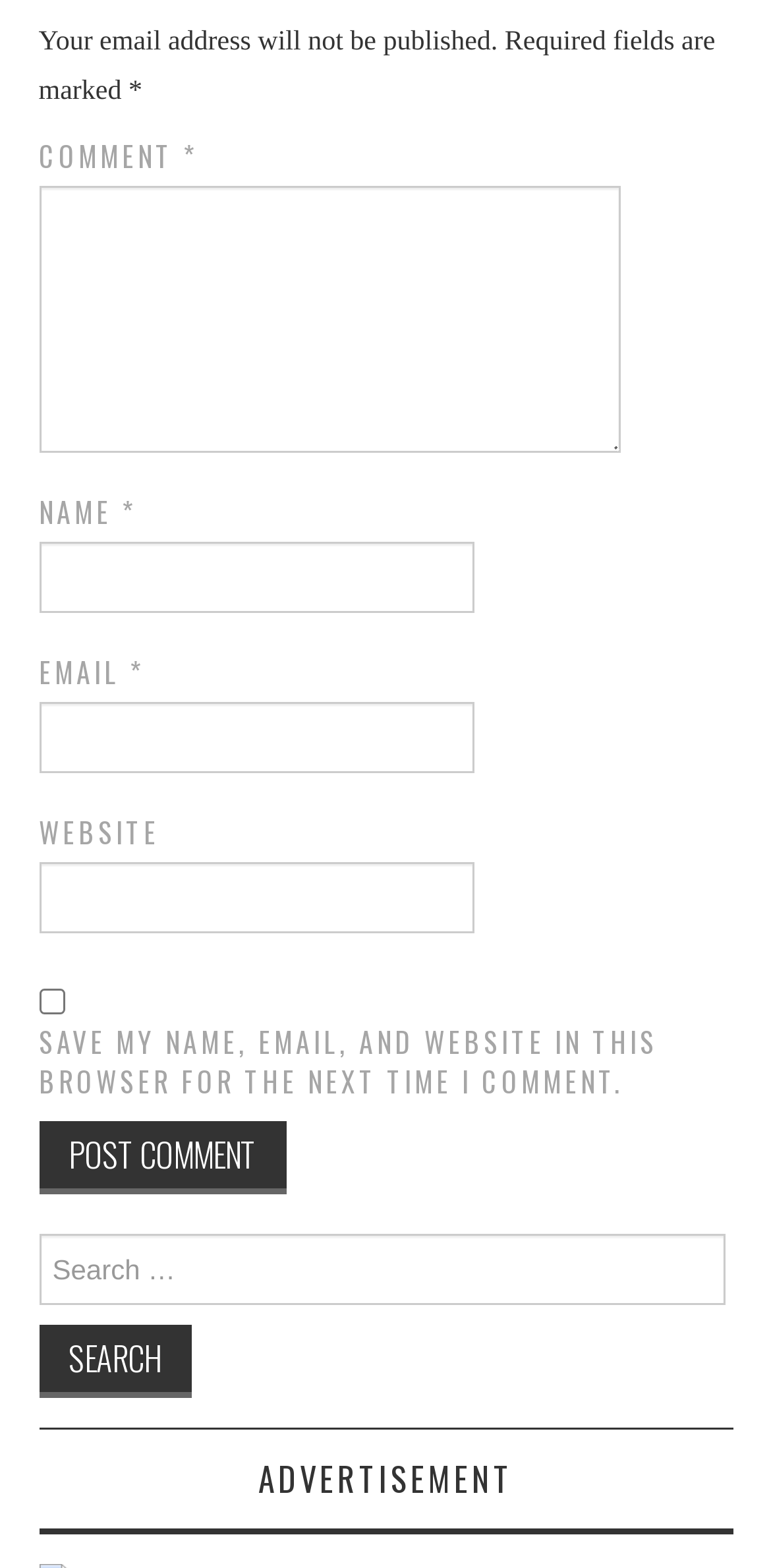What is the button below the text fields?
Based on the image, answer the question with as much detail as possible.

The button is labeled 'Post Comment' and is likely used to submit the comment form.